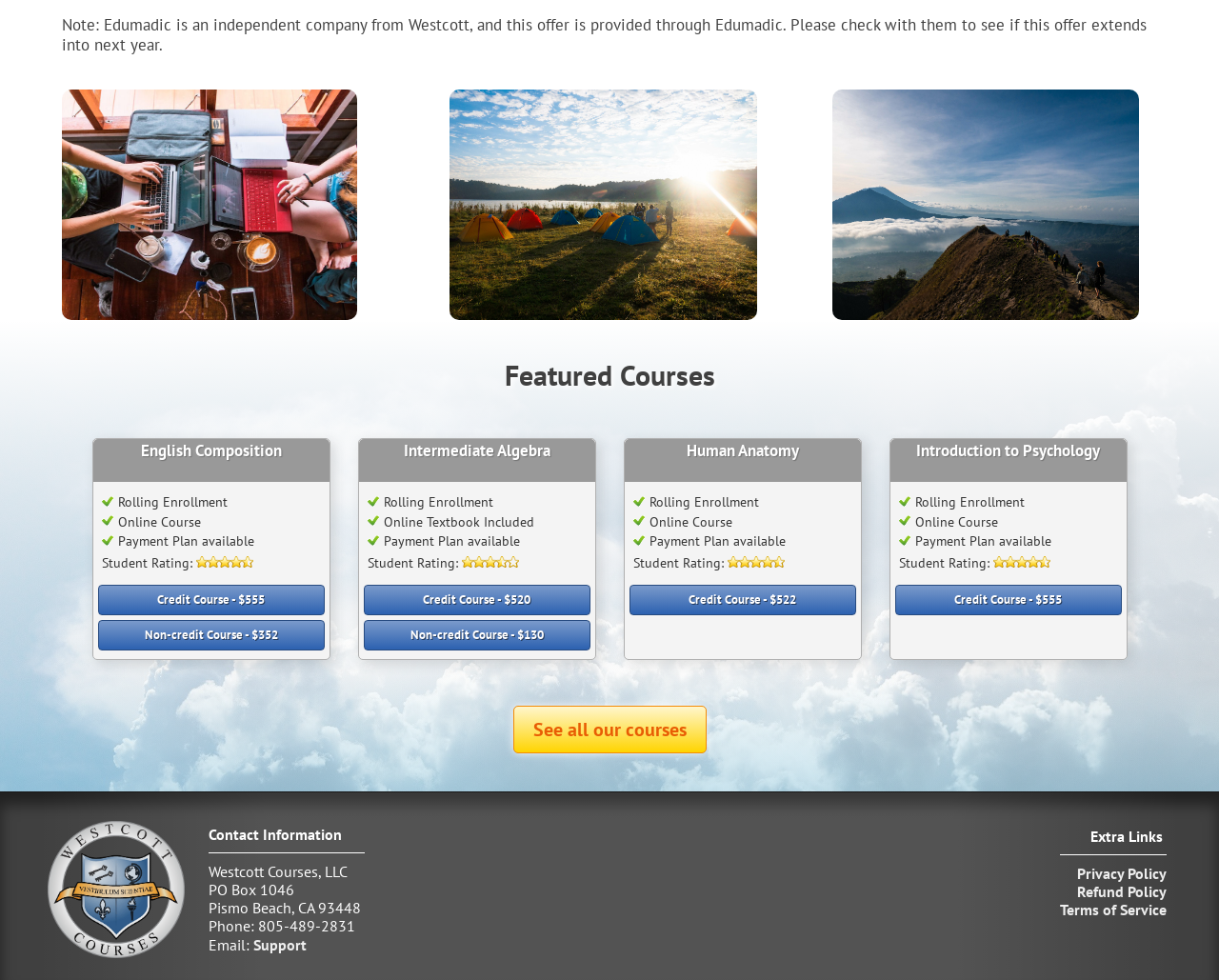Bounding box coordinates should be in the format (top-left x, top-left y, bottom-right x, bottom-right y) and all values should be floating point numbers between 0 and 1. Determine the bounding box coordinate for the UI element described as: Home

None